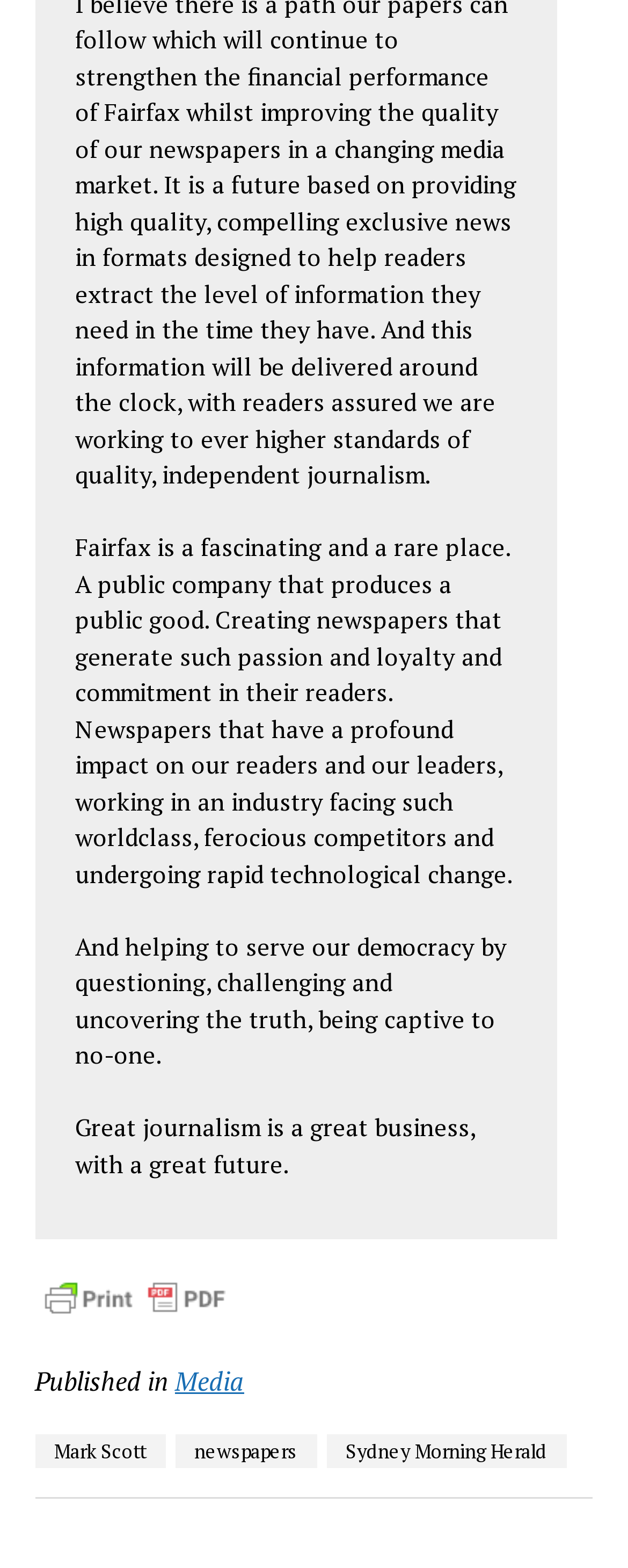What can be printed, emailed, or saved as a PDF?
Using the image provided, answer with just one word or phrase.

the article